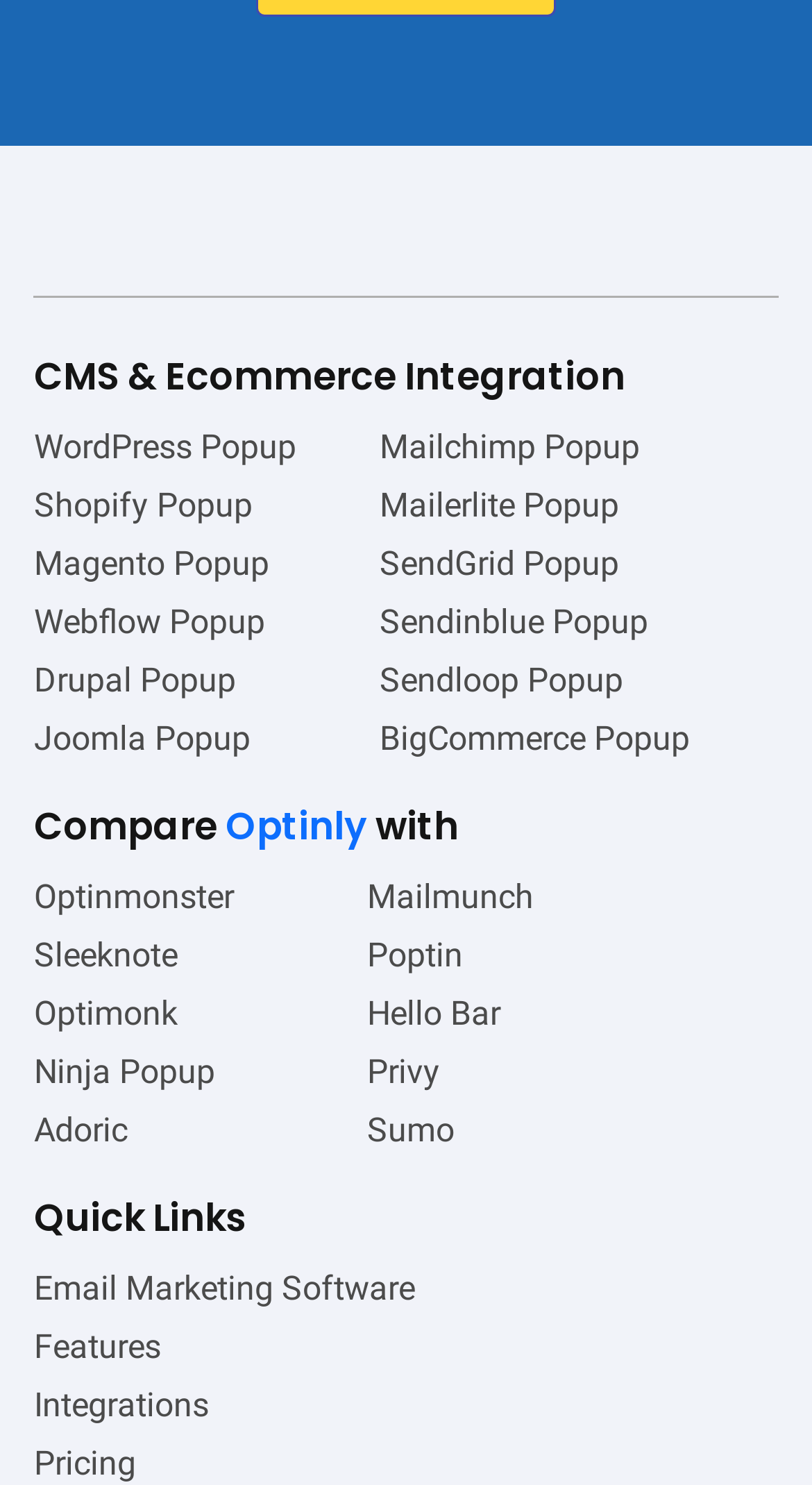Give a one-word or short-phrase answer to the following question: 
How many links are there under the 'Quick Links' section?

3